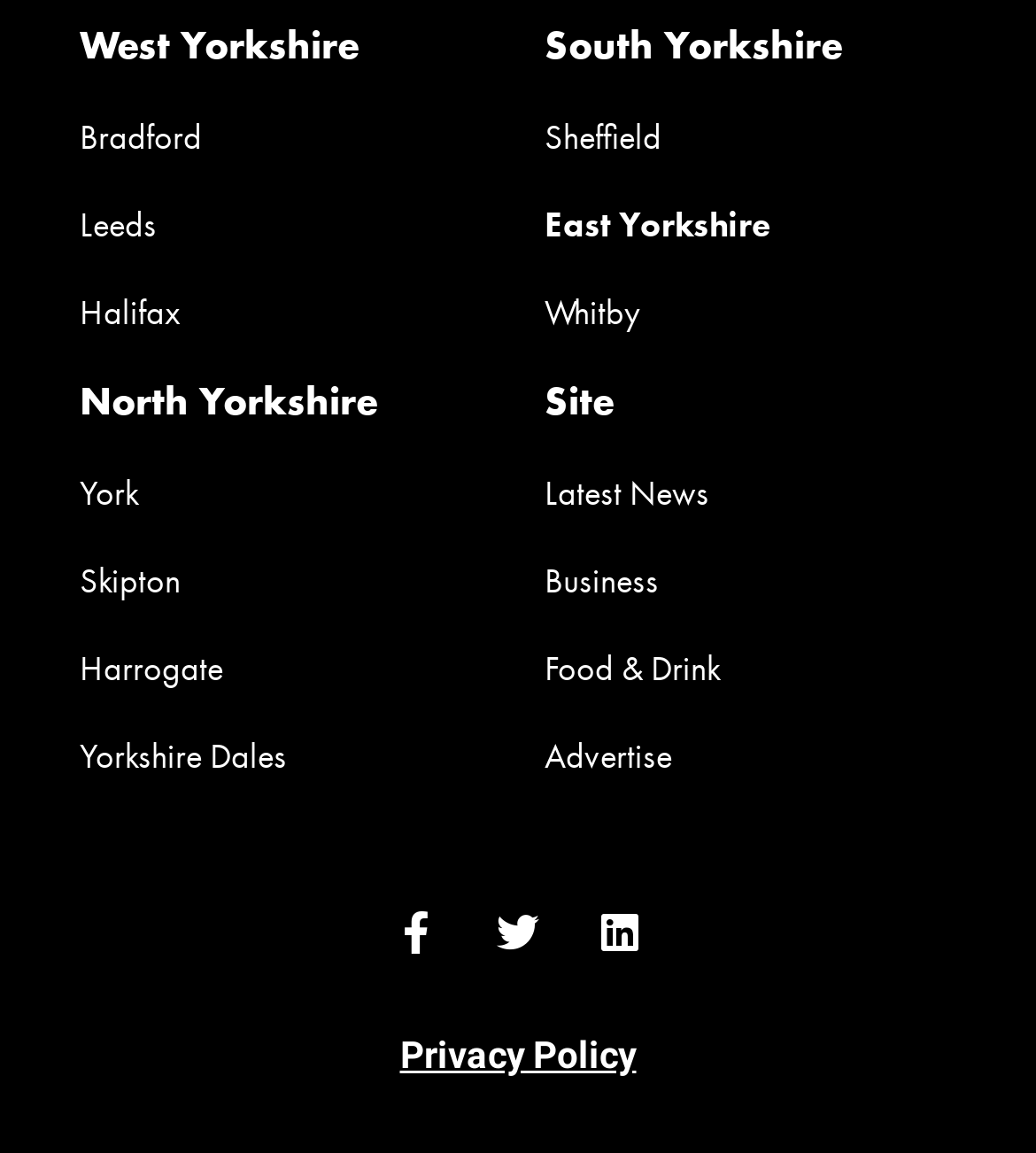Please identify the coordinates of the bounding box that should be clicked to fulfill this instruction: "Check Latest News".

[0.526, 0.409, 0.685, 0.448]